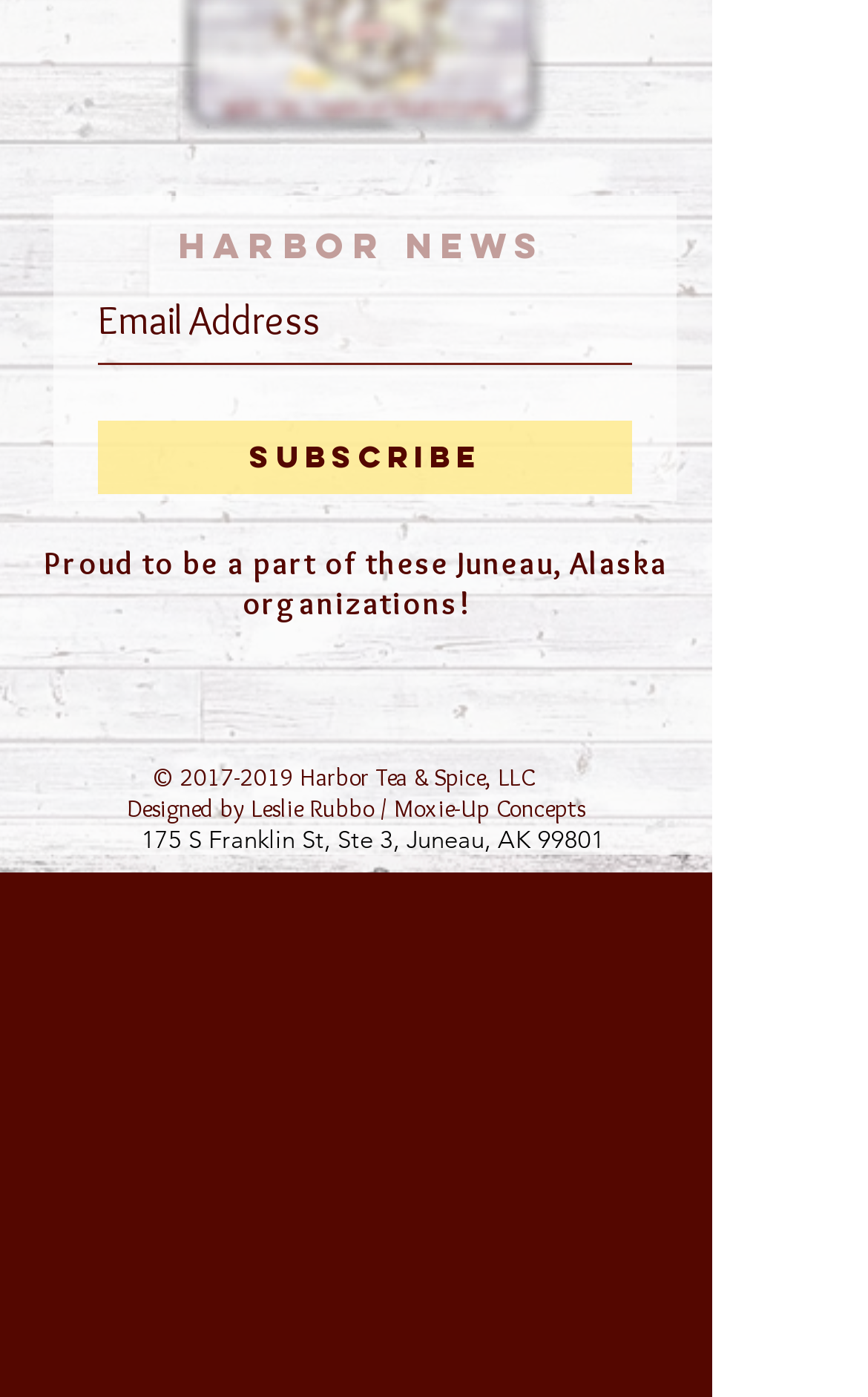What social media platforms can you find Harbor Tea & Spice on?
Please look at the screenshot and answer using one word or phrase.

Facebook, Instagram, TripAdvisor, Twitter